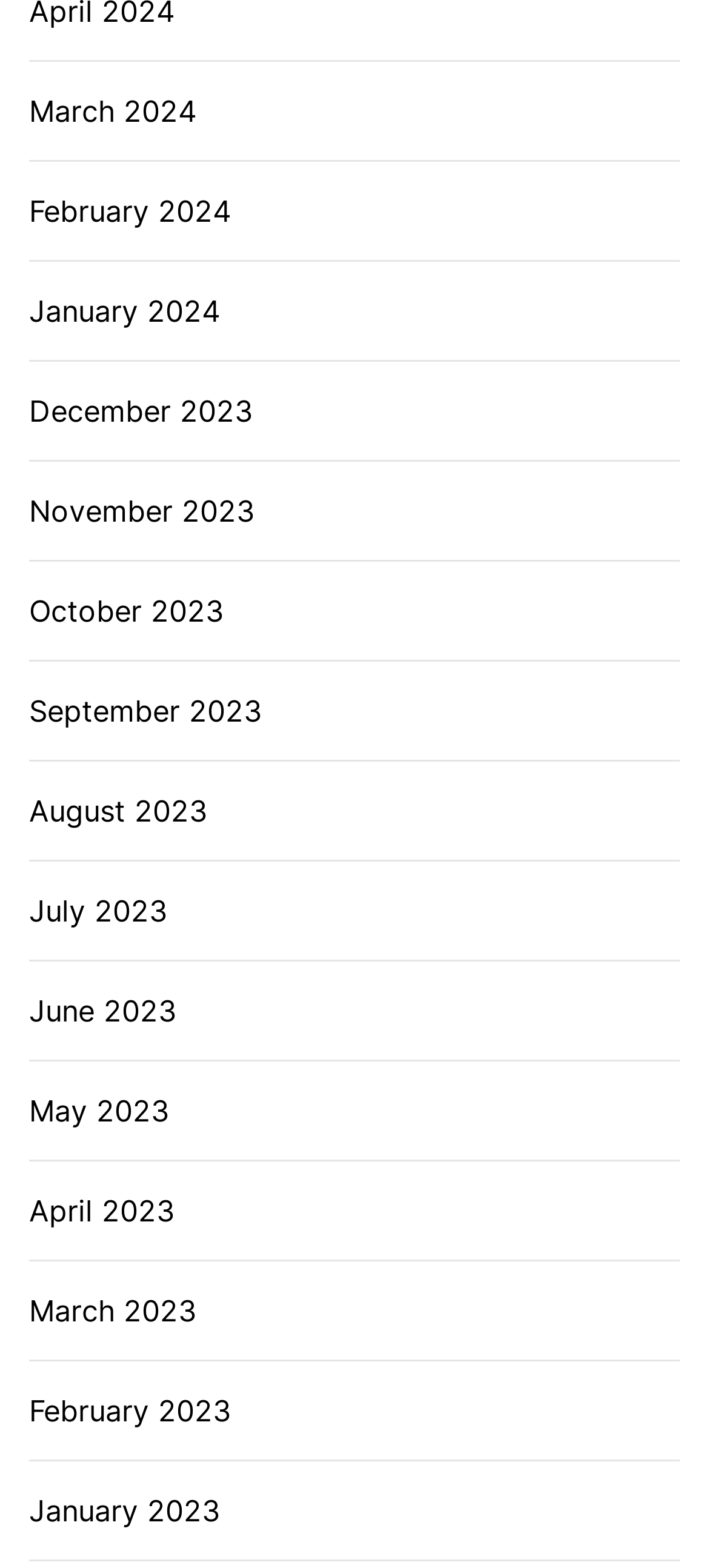Can you find the bounding box coordinates for the UI element given this description: "November 2023"? Provide the coordinates as four float numbers between 0 and 1: [left, top, right, bottom].

[0.041, 0.312, 0.359, 0.34]